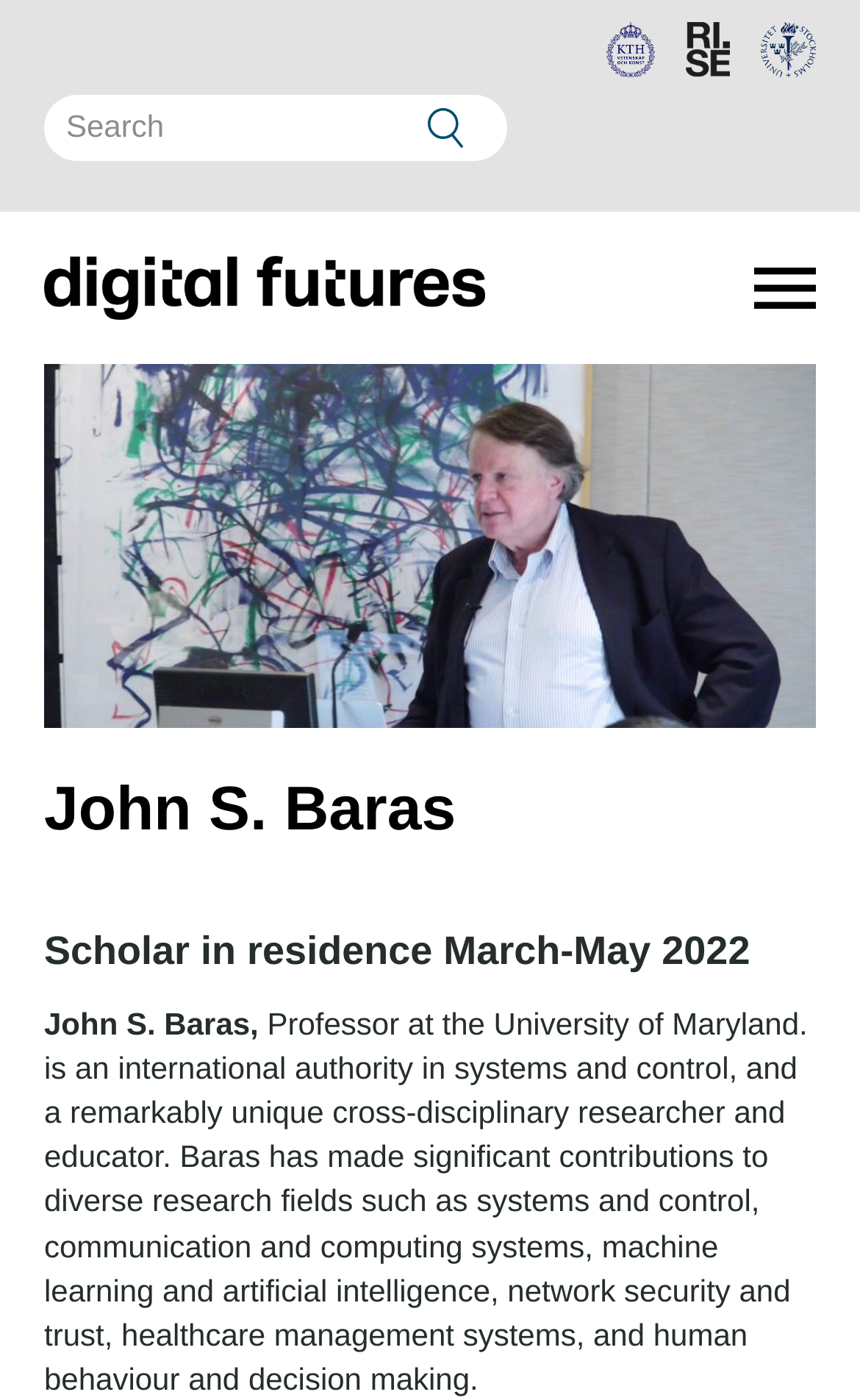What is the name of the organization with the logo on the top right?
We need a detailed and meticulous answer to the question.

The webpage has a link 'Digital Futures' with an image, indicating that the logo on the top right is for Digital Futures.